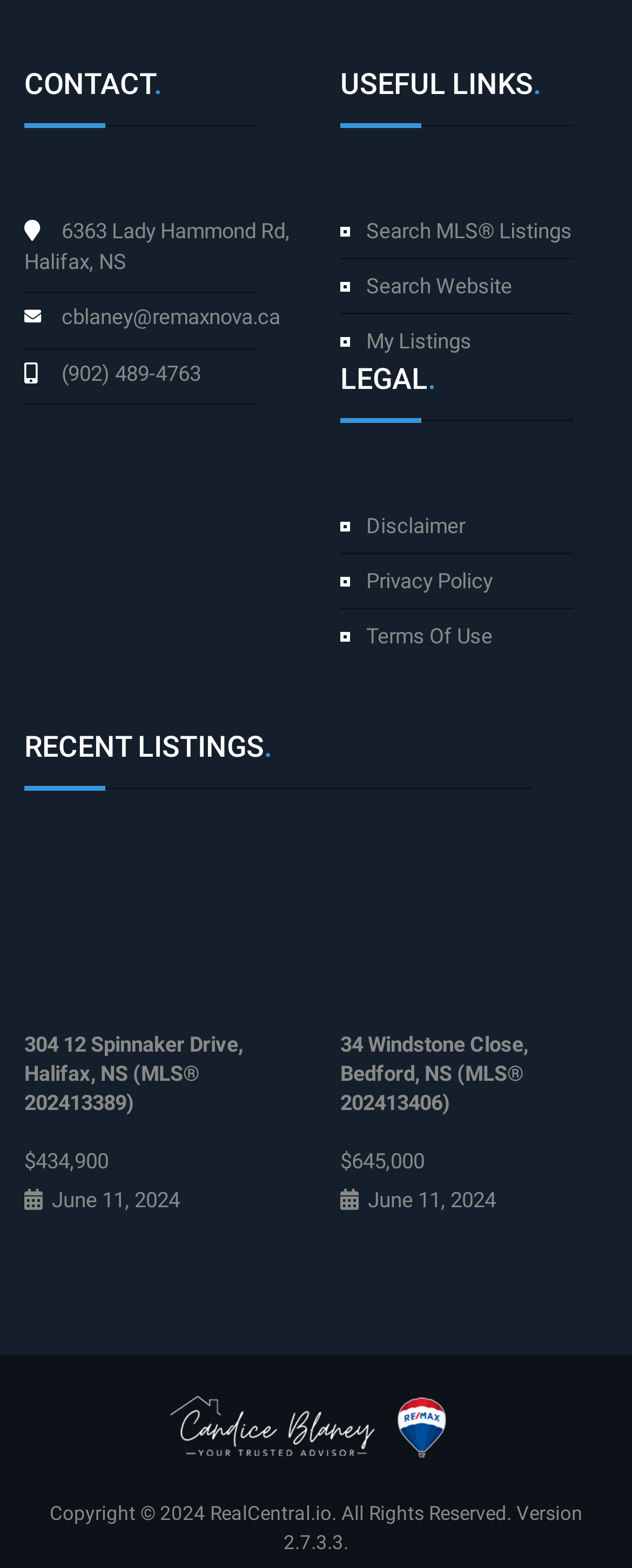Kindly provide the bounding box coordinates of the section you need to click on to fulfill the given instruction: "View contact information".

[0.038, 0.044, 0.462, 0.063]